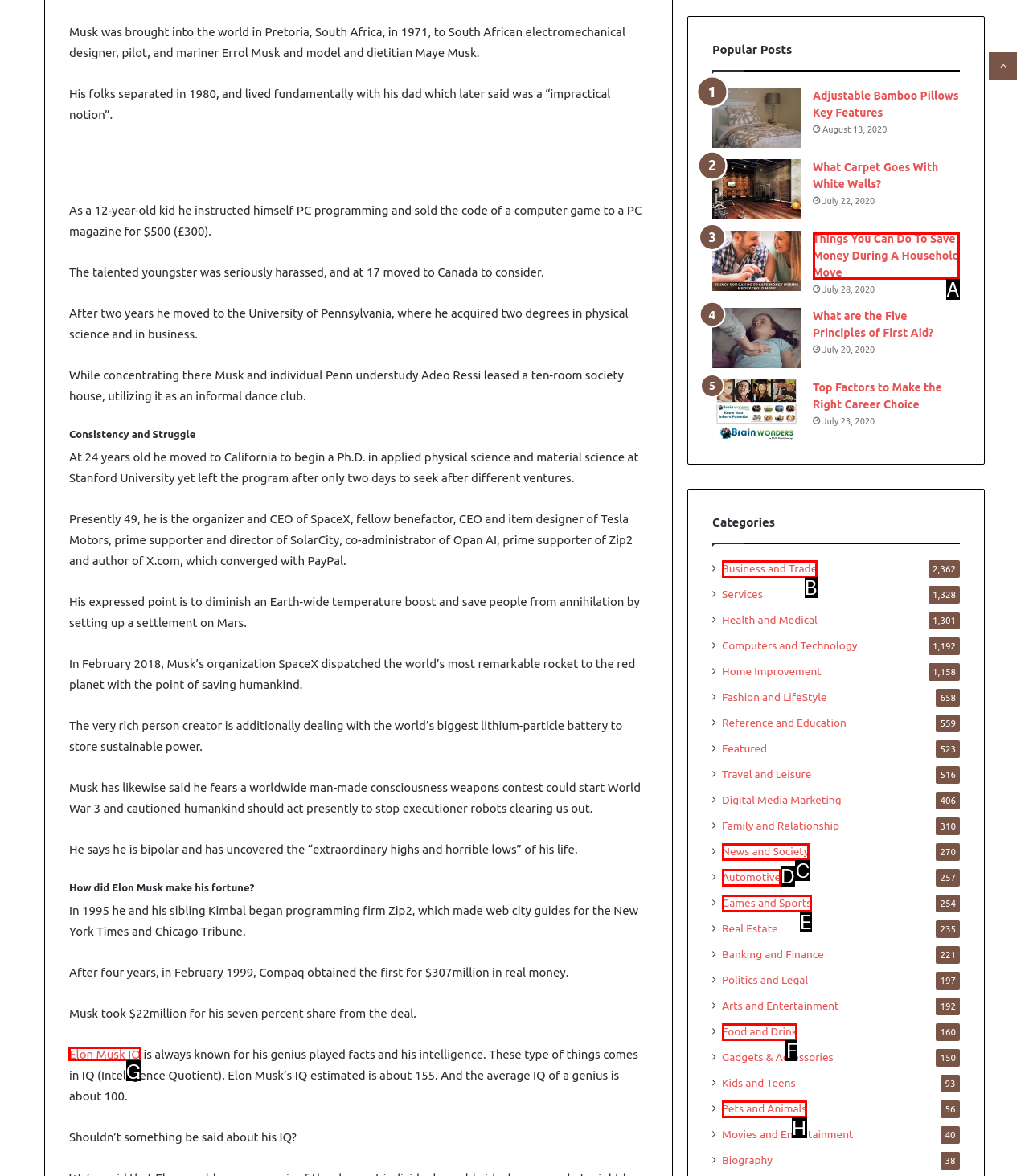Which UI element's letter should be clicked to achieve the task: Click on 'Elon Musk IQ'
Provide the letter of the correct choice directly.

G